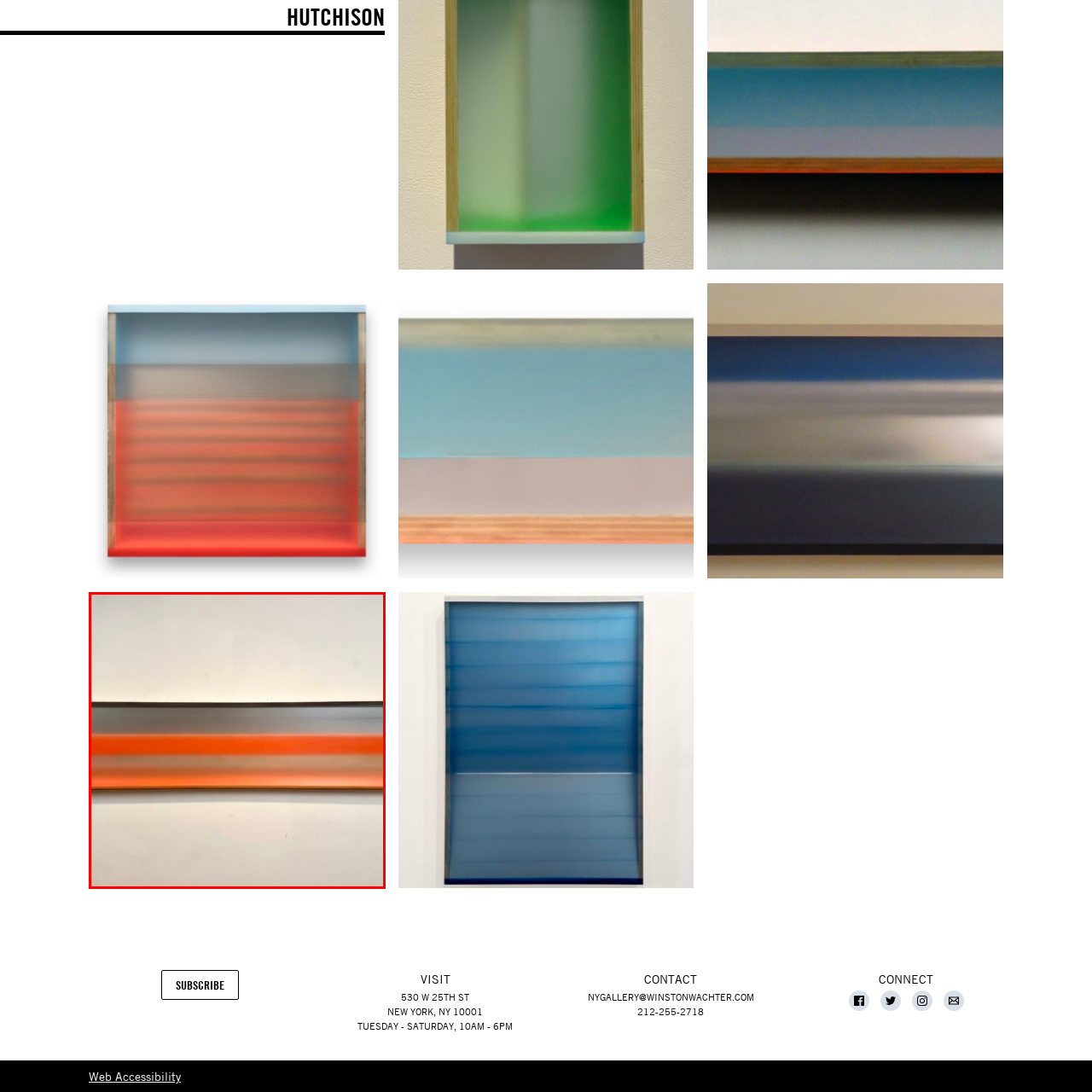Explain thoroughly what is happening in the image that is surrounded by the red box.

This artwork, titled "Camp Fire," is a striking piece by Heather Hutchison from the year 2020. The piece features a smooth, elongated horizontal form that showcases a gradient of colors, transitioning from a bold orange at the center to softer shades of gray on either end. The overall effect conveys a sense of warmth and vibrancy, reminiscent of flickering flames and the glow of a fire. The simplicity of the design combined with the rich color palette invites viewers to reflect on themes of warmth, connection, and the elemental nature of fire. This image exemplifies Hutchison's unique approach to color and form in contemporary art.